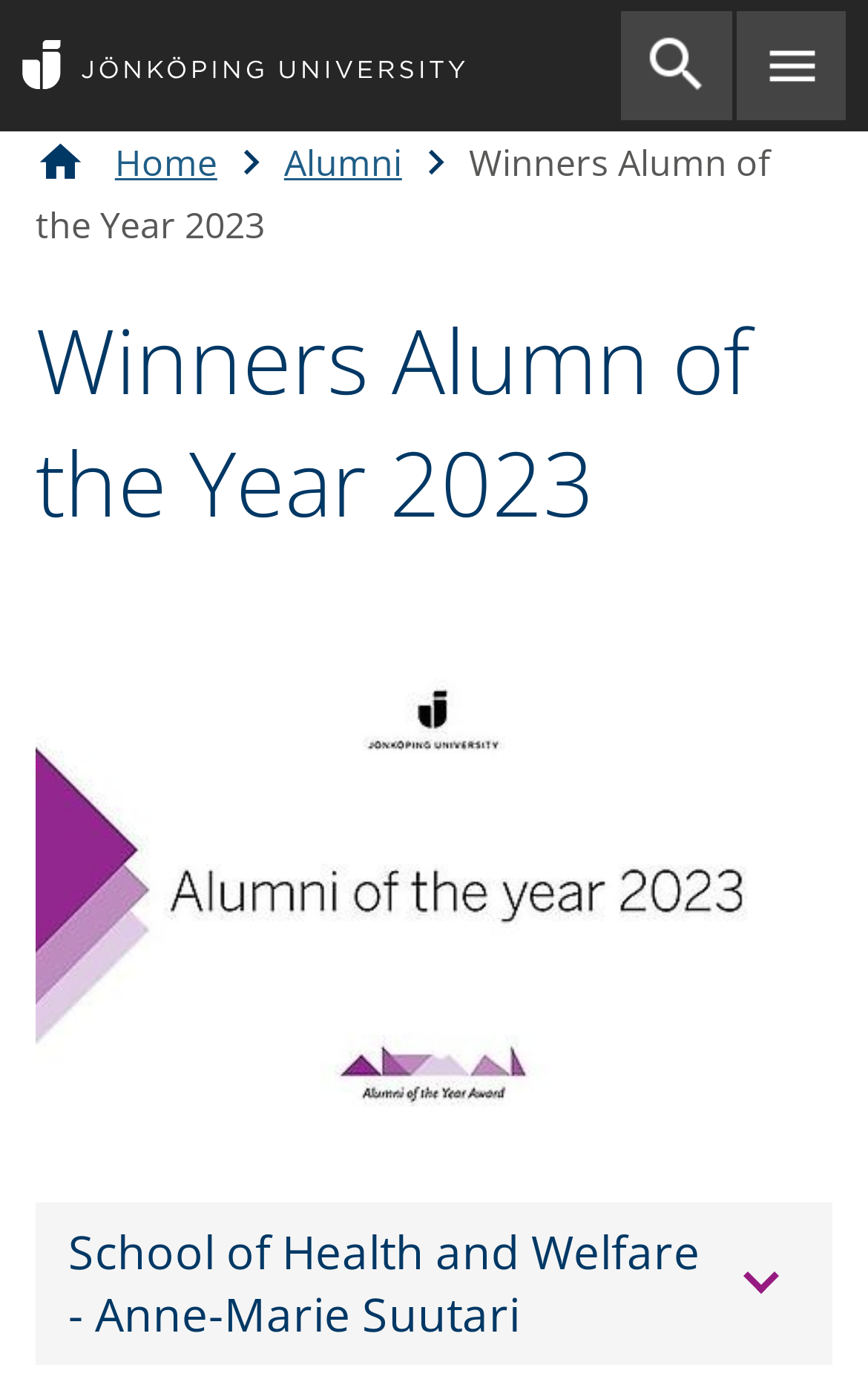What is the name of the school?
Refer to the image and provide a detailed answer to the question.

I found this answer by looking at the heading element that says 'School of Health and Welfare - Anne-Marie Suutari'. This heading is likely describing the school and the person being awarded, so I extracted the school name from this element.